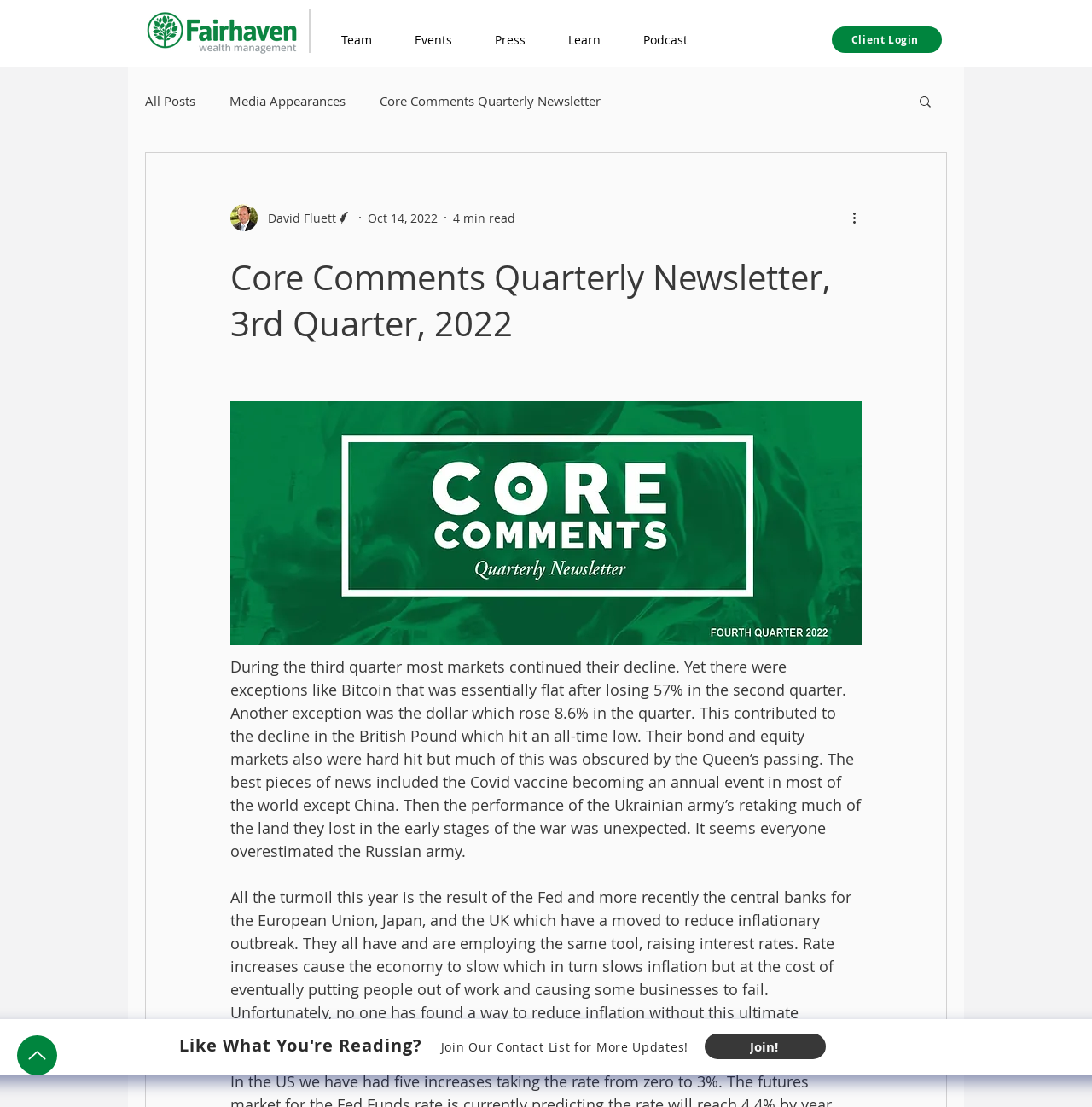Please give the bounding box coordinates of the area that should be clicked to fulfill the following instruction: "Search for something". The coordinates should be in the format of four float numbers from 0 to 1, i.e., [left, top, right, bottom].

[0.84, 0.085, 0.855, 0.101]